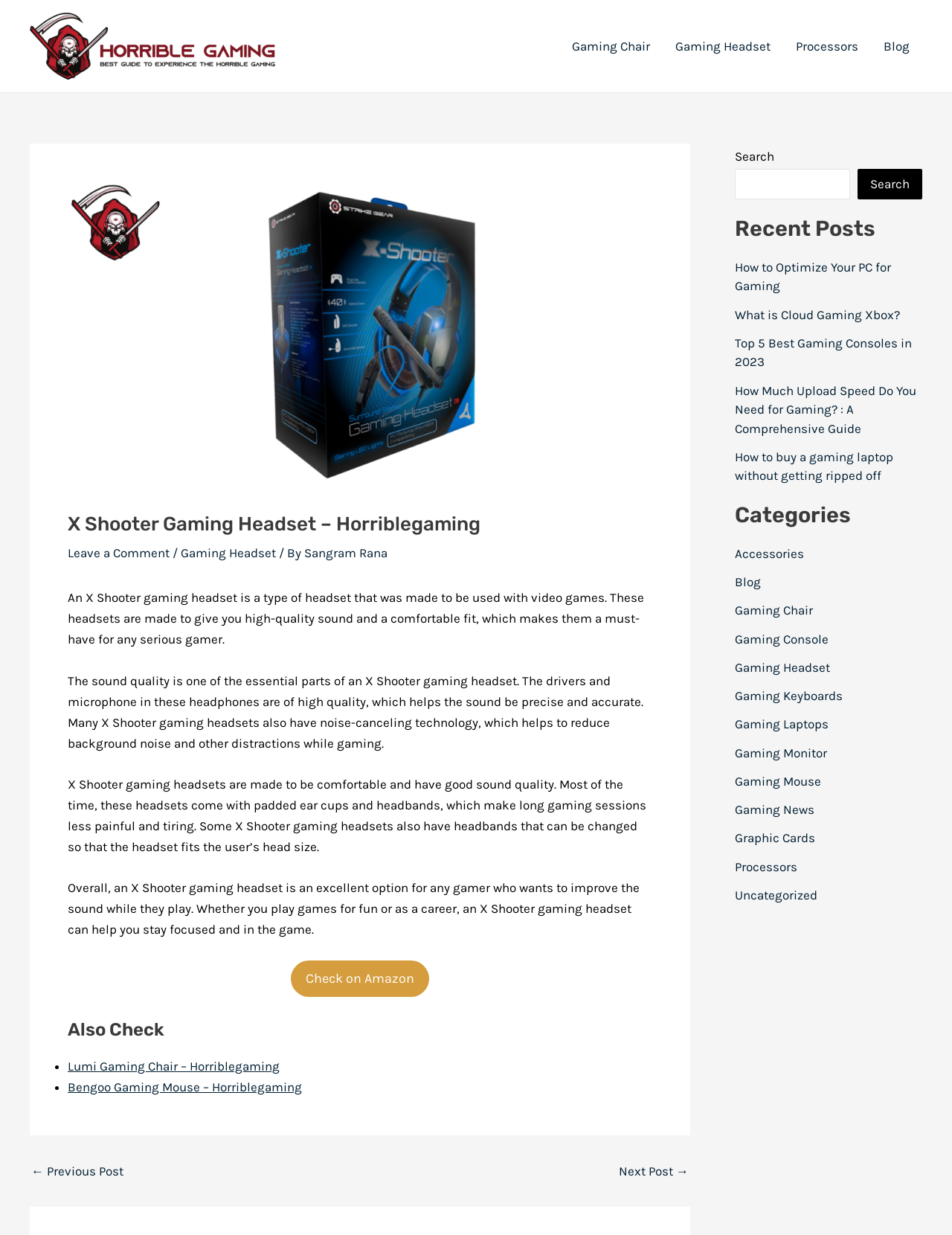What is the category of the 'Lumi Gaming Chair' link?
Refer to the image and give a detailed answer to the query.

The 'Lumi Gaming Chair' link is categorized under 'Gaming Chair' as it is a type of chair specifically designed for gaming, and is listed under the 'Also Check' section of the webpage.